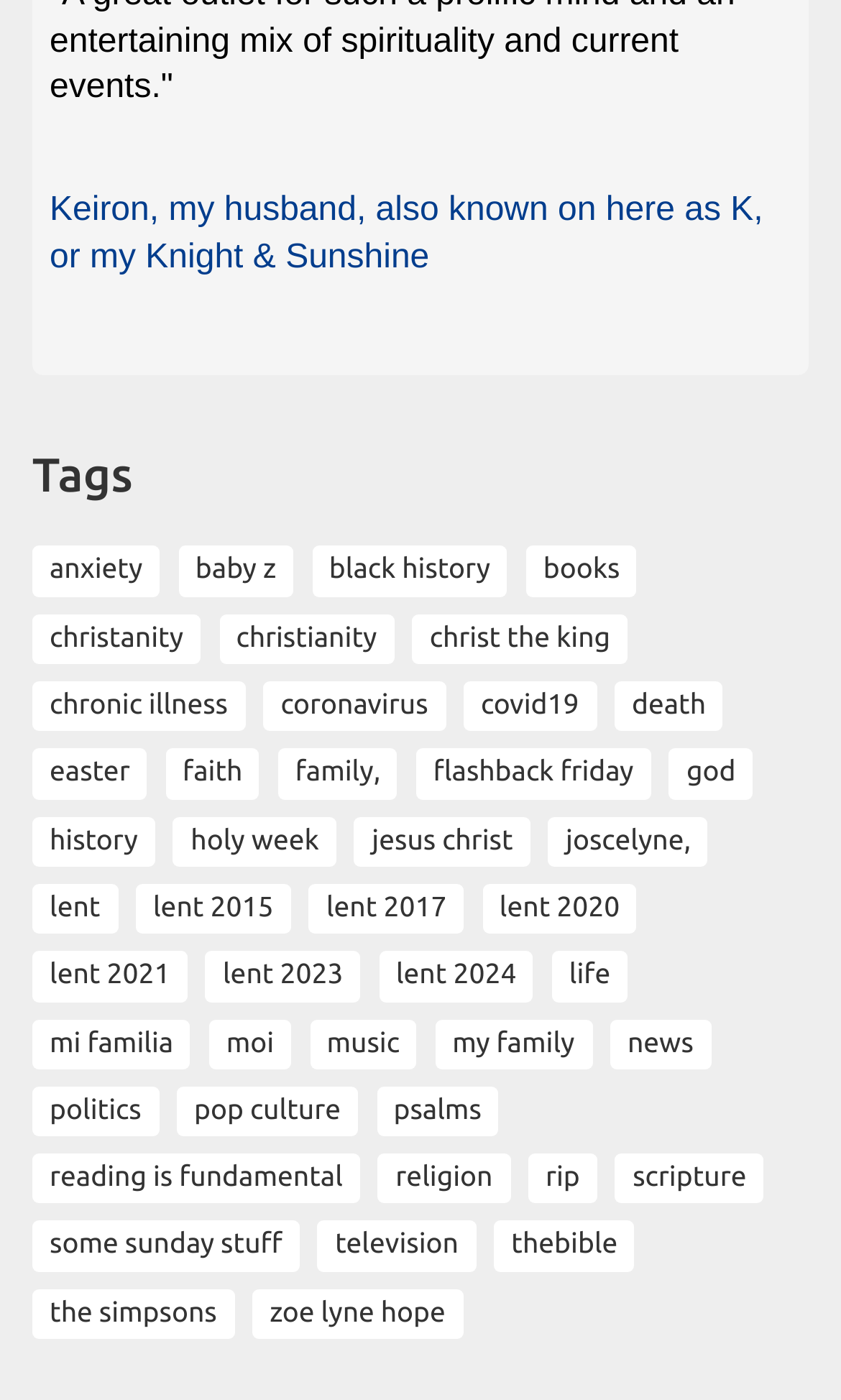Please find the bounding box coordinates for the clickable element needed to perform this instruction: "Read about 'POP Culture'".

[0.21, 0.776, 0.426, 0.812]